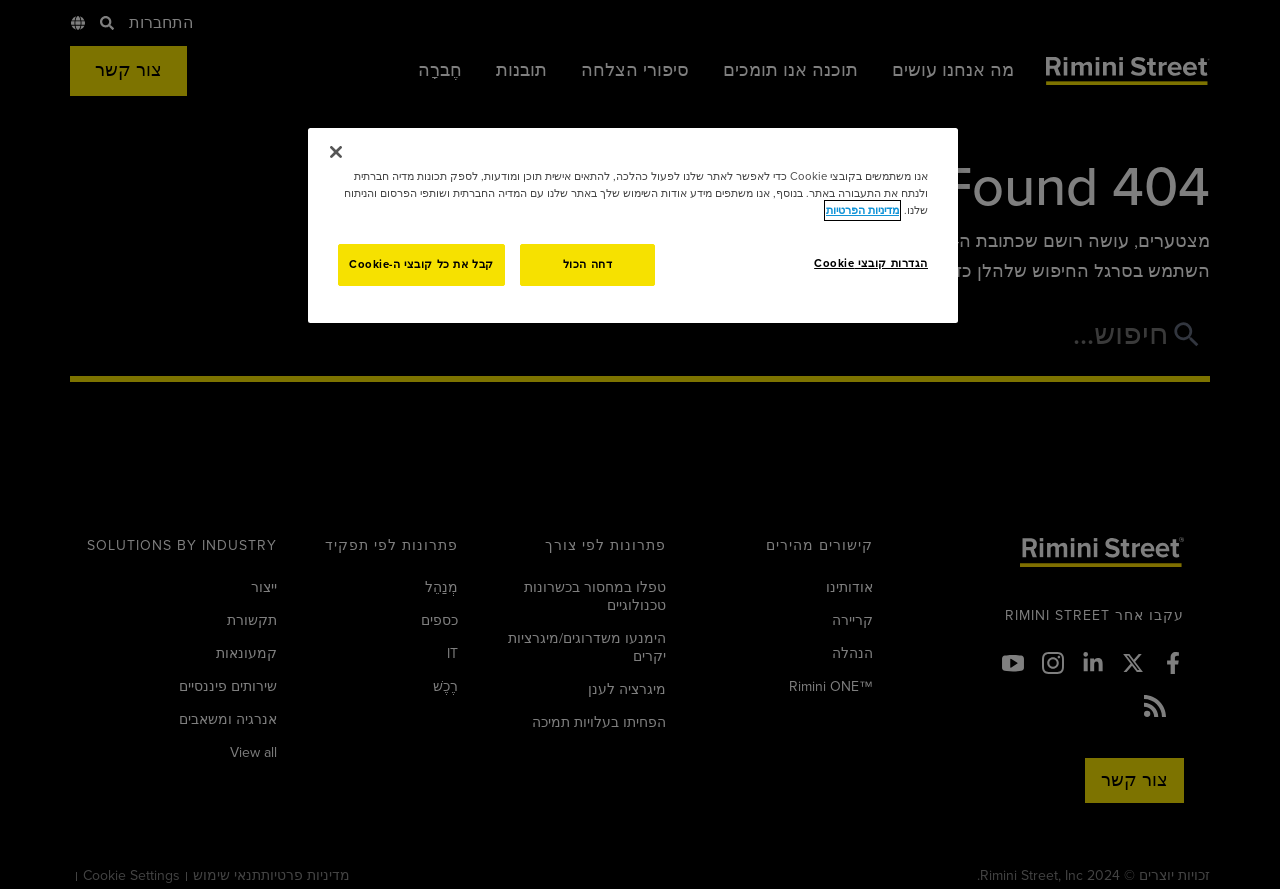Reply to the question with a brief word or phrase: What is the company name at the bottom of the webpage?

Rimini Street, Inc.